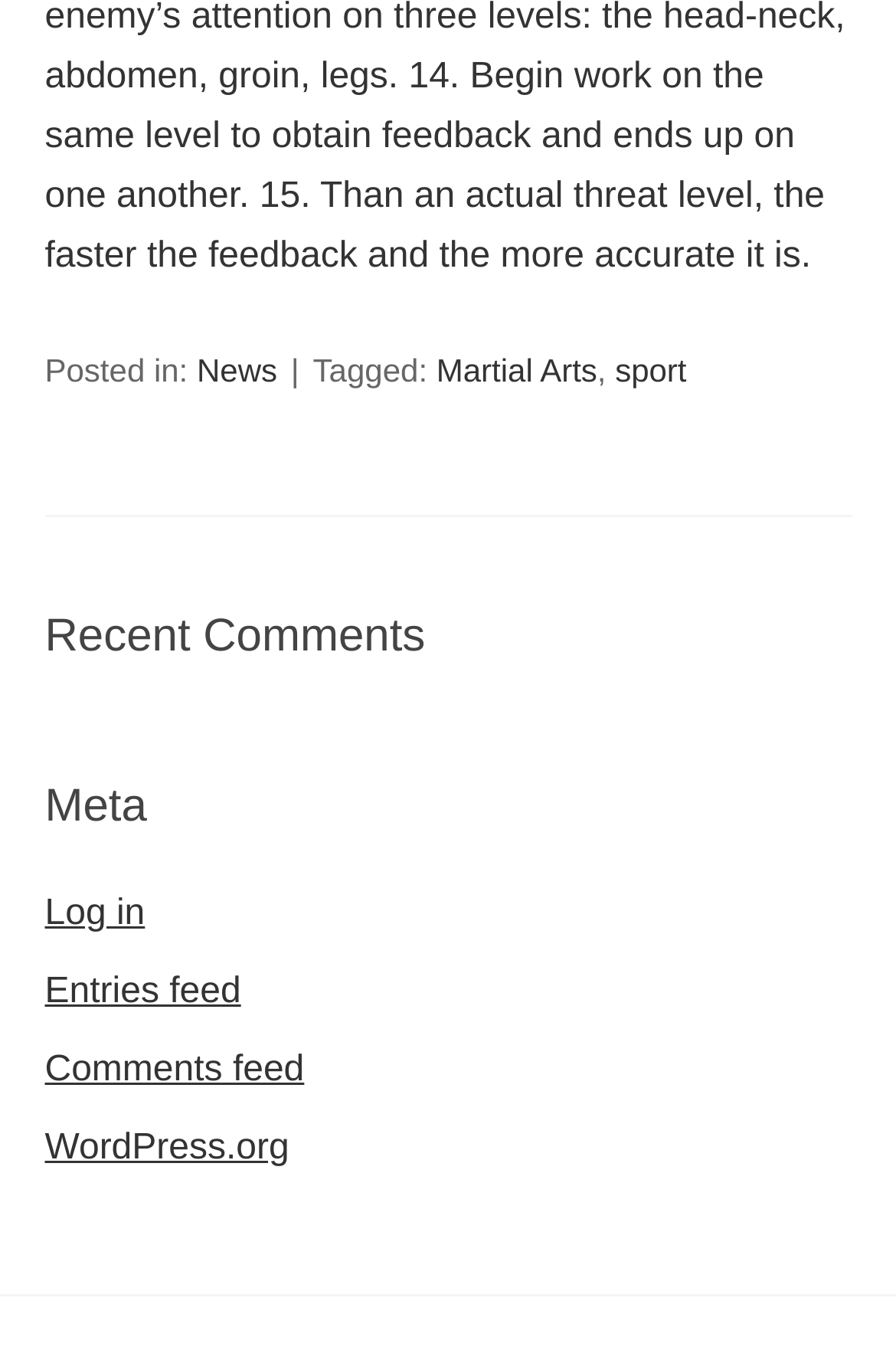Return the bounding box coordinates of the UI element that corresponds to this description: "News". The coordinates must be given as four float numbers in the range of 0 and 1, [left, top, right, bottom].

[0.22, 0.261, 0.309, 0.288]